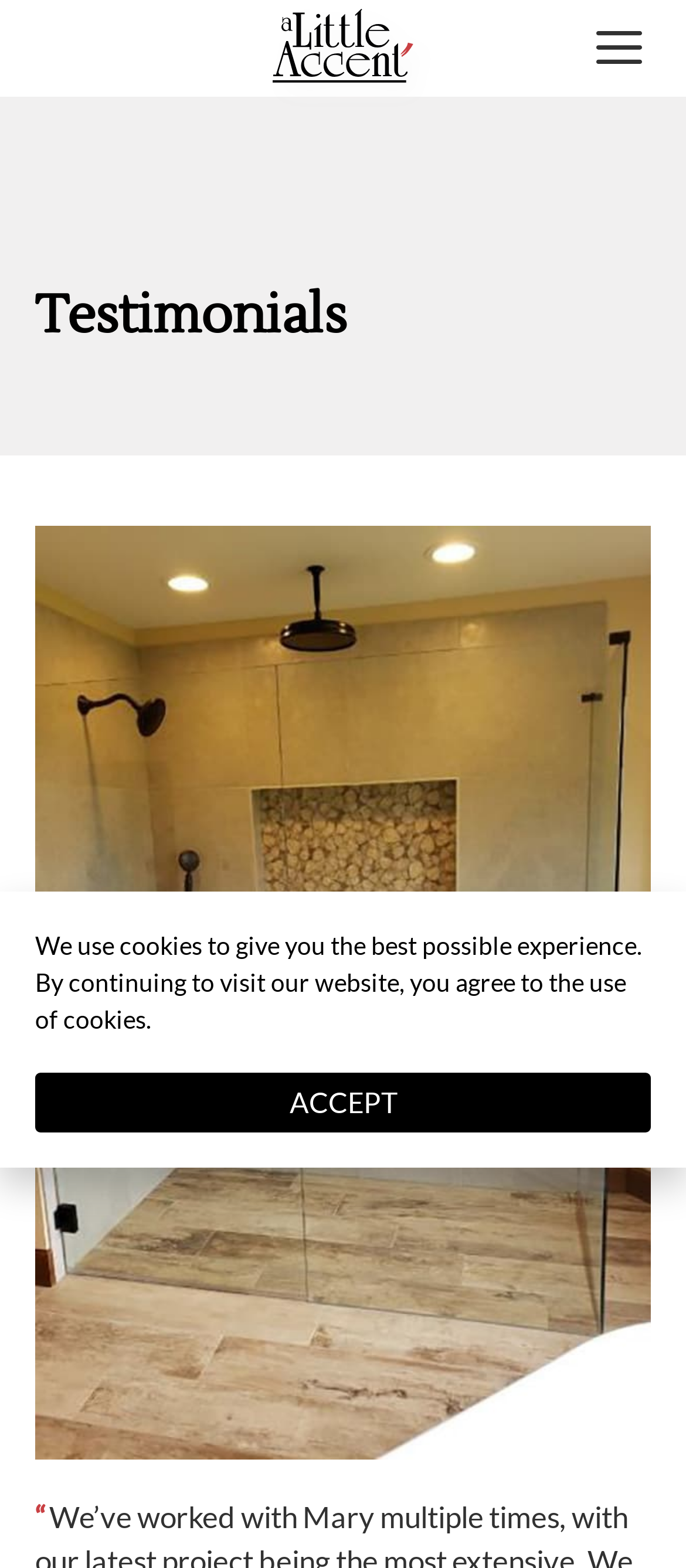Given the description "alt="a Little Accent"", provide the bounding box coordinates of the corresponding UI element.

[0.397, 0.015, 0.603, 0.039]